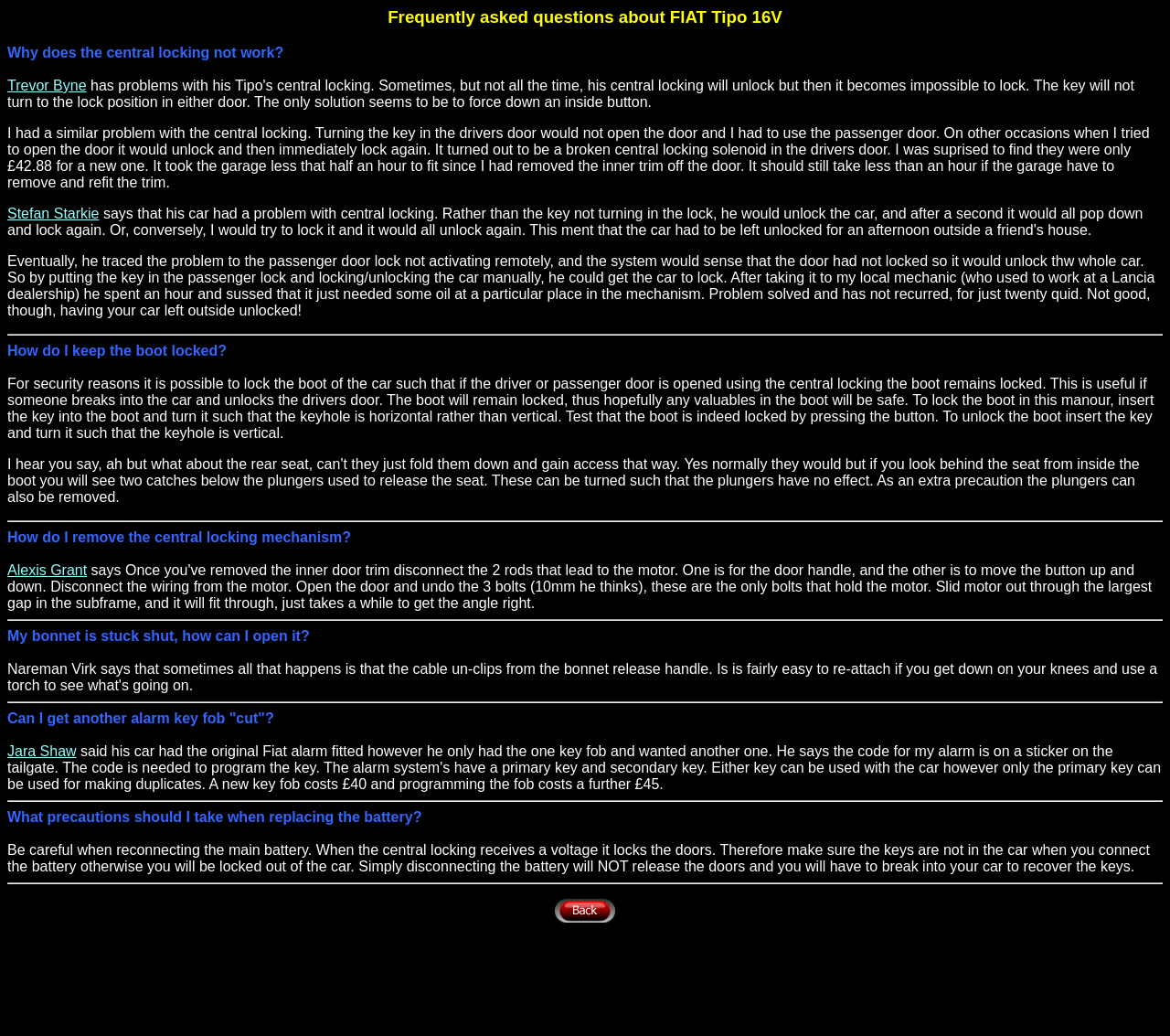Who helped someone with a central locking problem?
Answer with a single word or short phrase according to what you see in the image.

Stefan Starkie